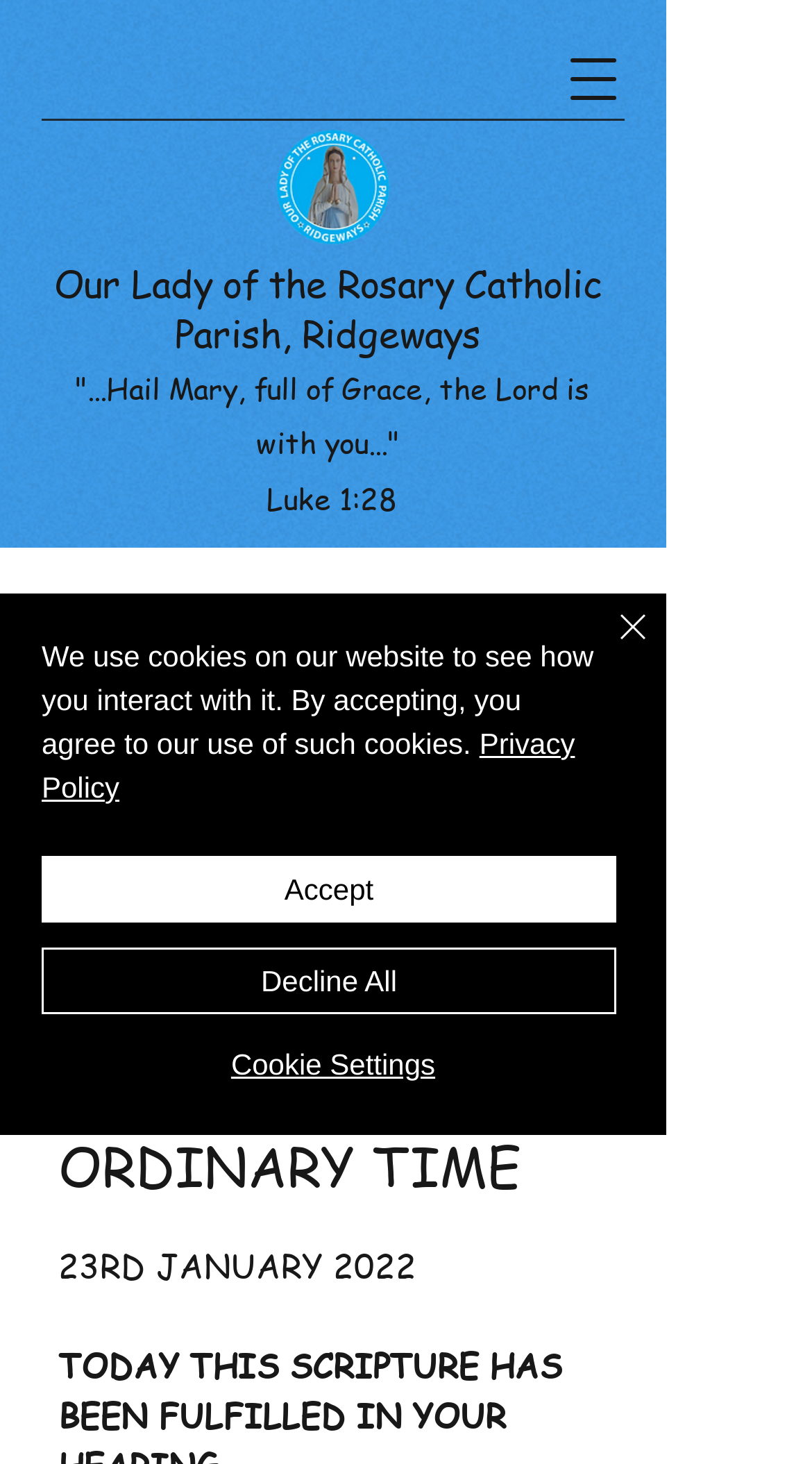Determine the bounding box coordinates of the clickable area required to perform the following instruction: "Click on OLR logo". The coordinates should be represented as four float numbers between 0 and 1: [left, top, right, bottom].

[0.338, 0.088, 0.482, 0.168]